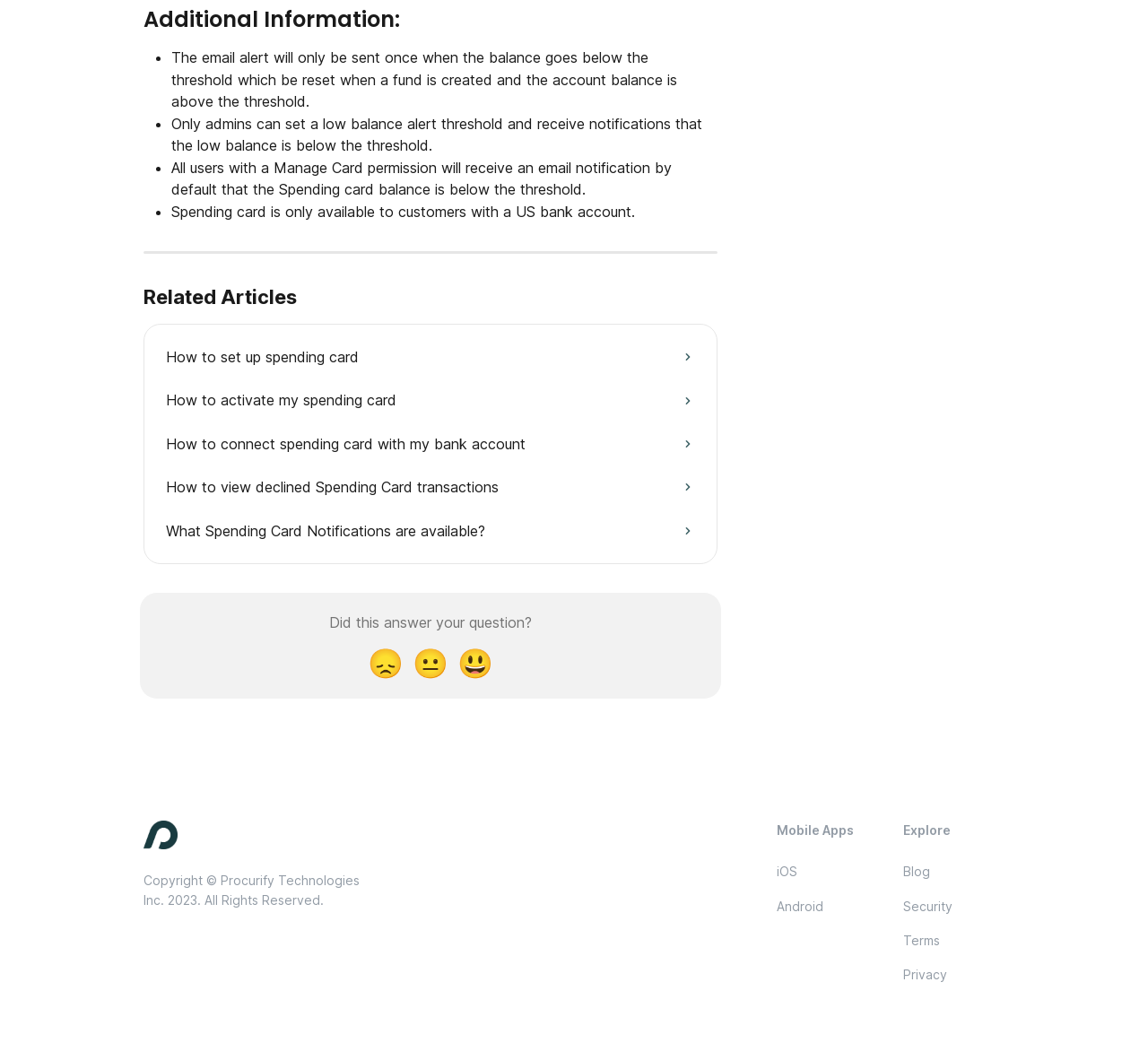Who can set a low balance alert threshold?
Answer with a single word or short phrase according to what you see in the image.

Only admins